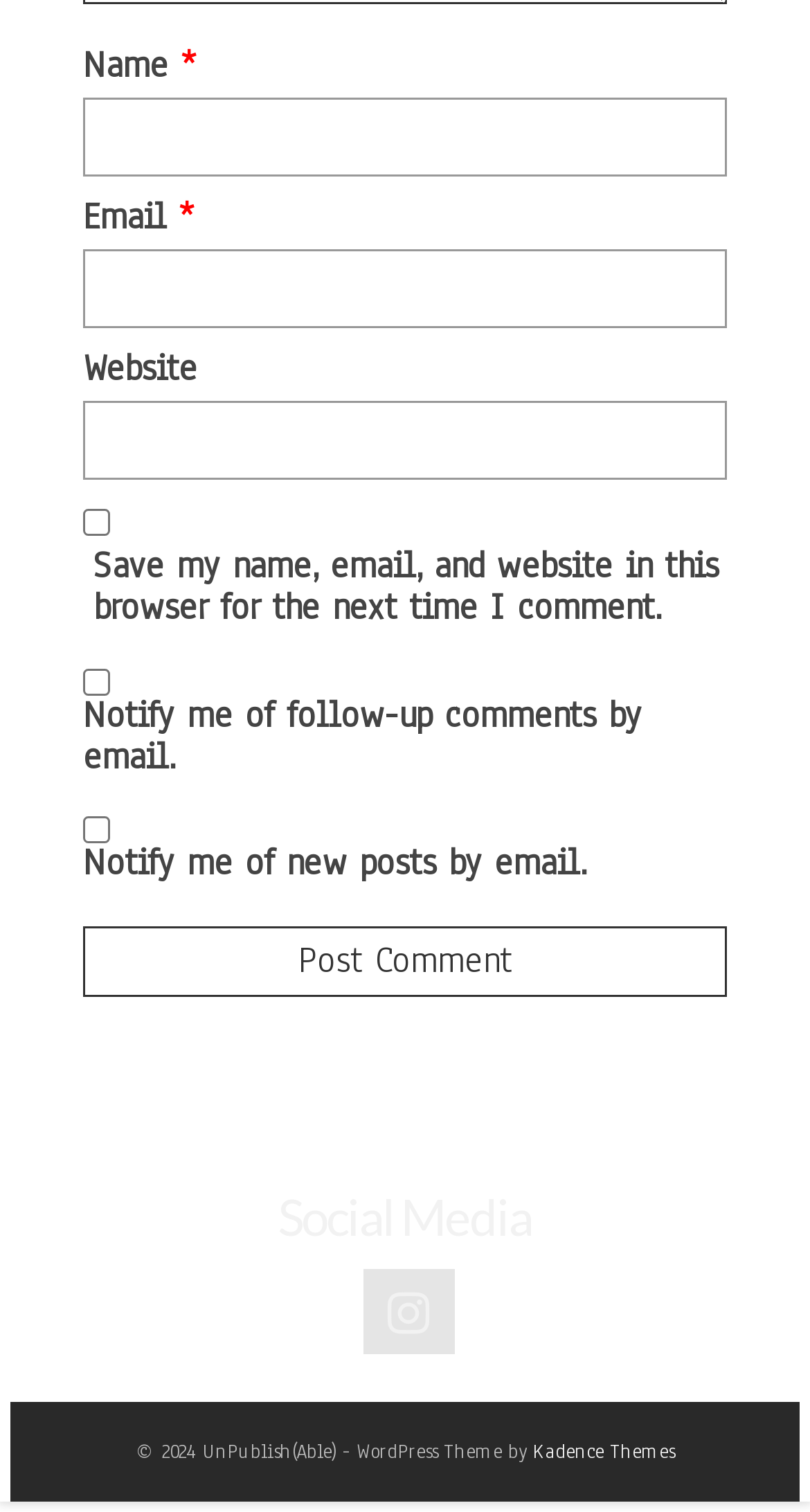Examine the image and give a thorough answer to the following question:
What is the copyright year of the website?

The footer of the webpage contains the text '© 2024 UnPublish(Able) - WordPress Theme by Kadence Themes', indicating that the website's copyright year is 2024.